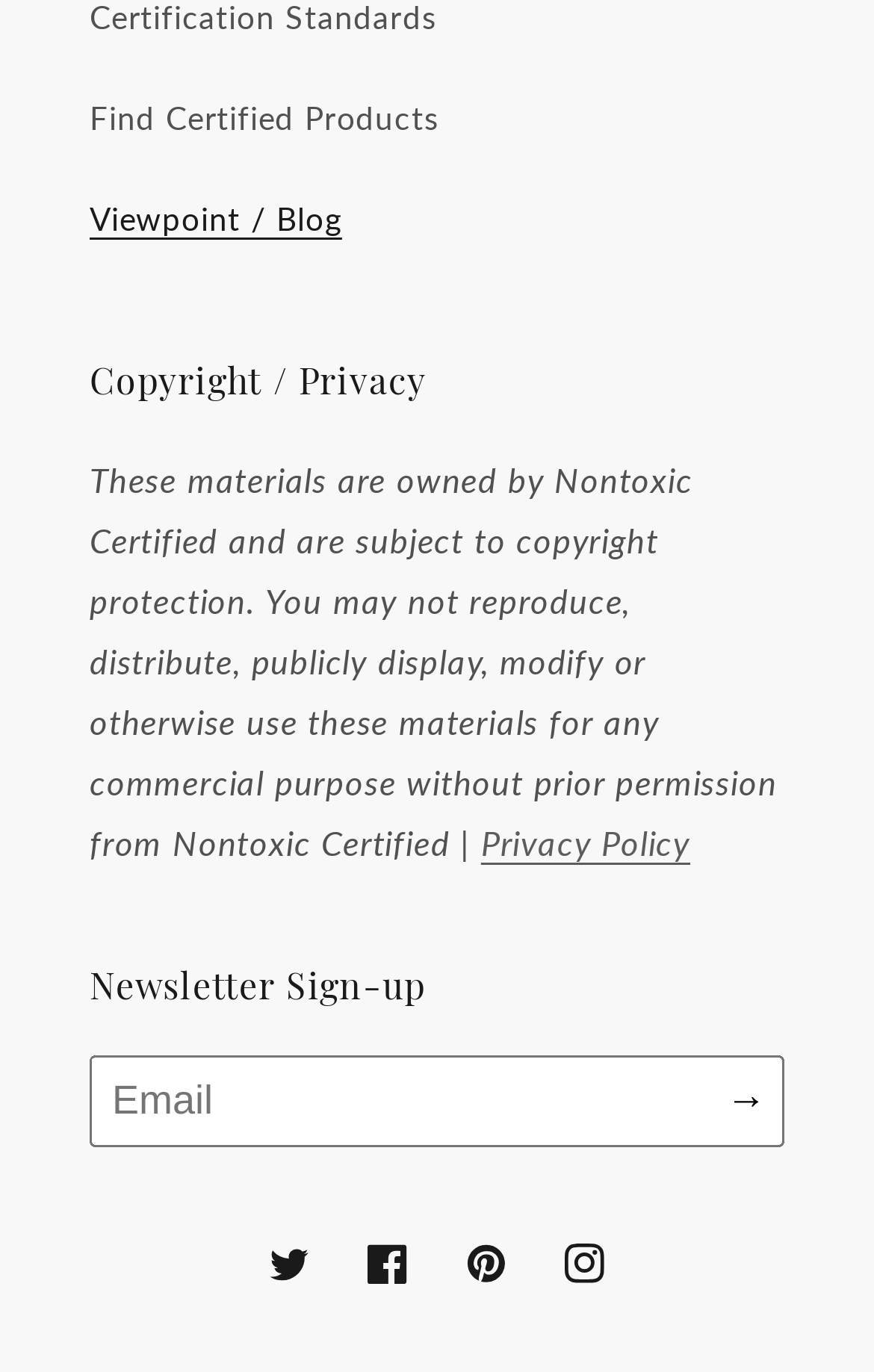Could you provide the bounding box coordinates for the portion of the screen to click to complete this instruction: "Read the blog"?

[0.103, 0.122, 0.897, 0.196]